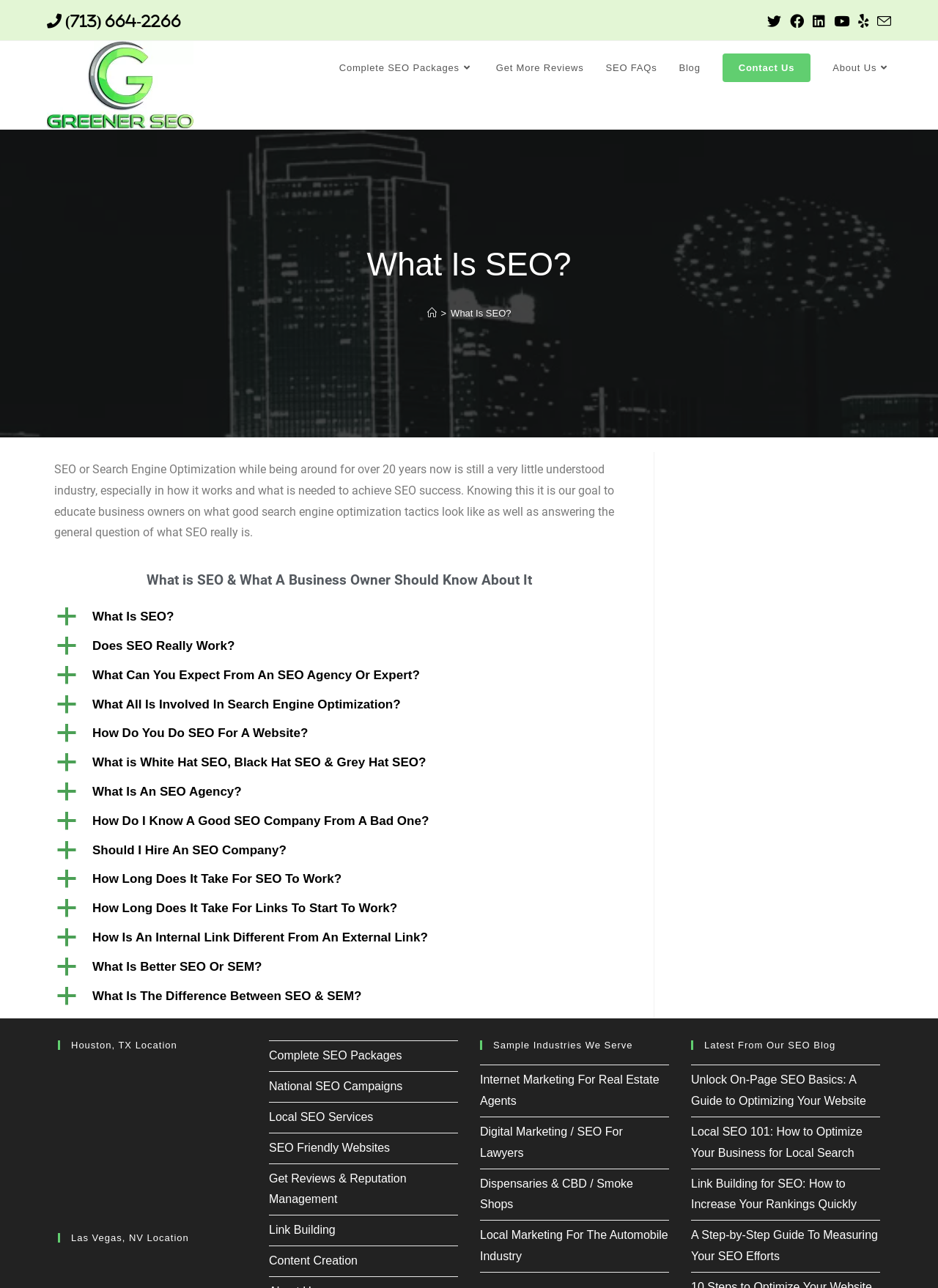Respond to the following question using a concise word or phrase: 
How many locations are mentioned on this webpage?

2